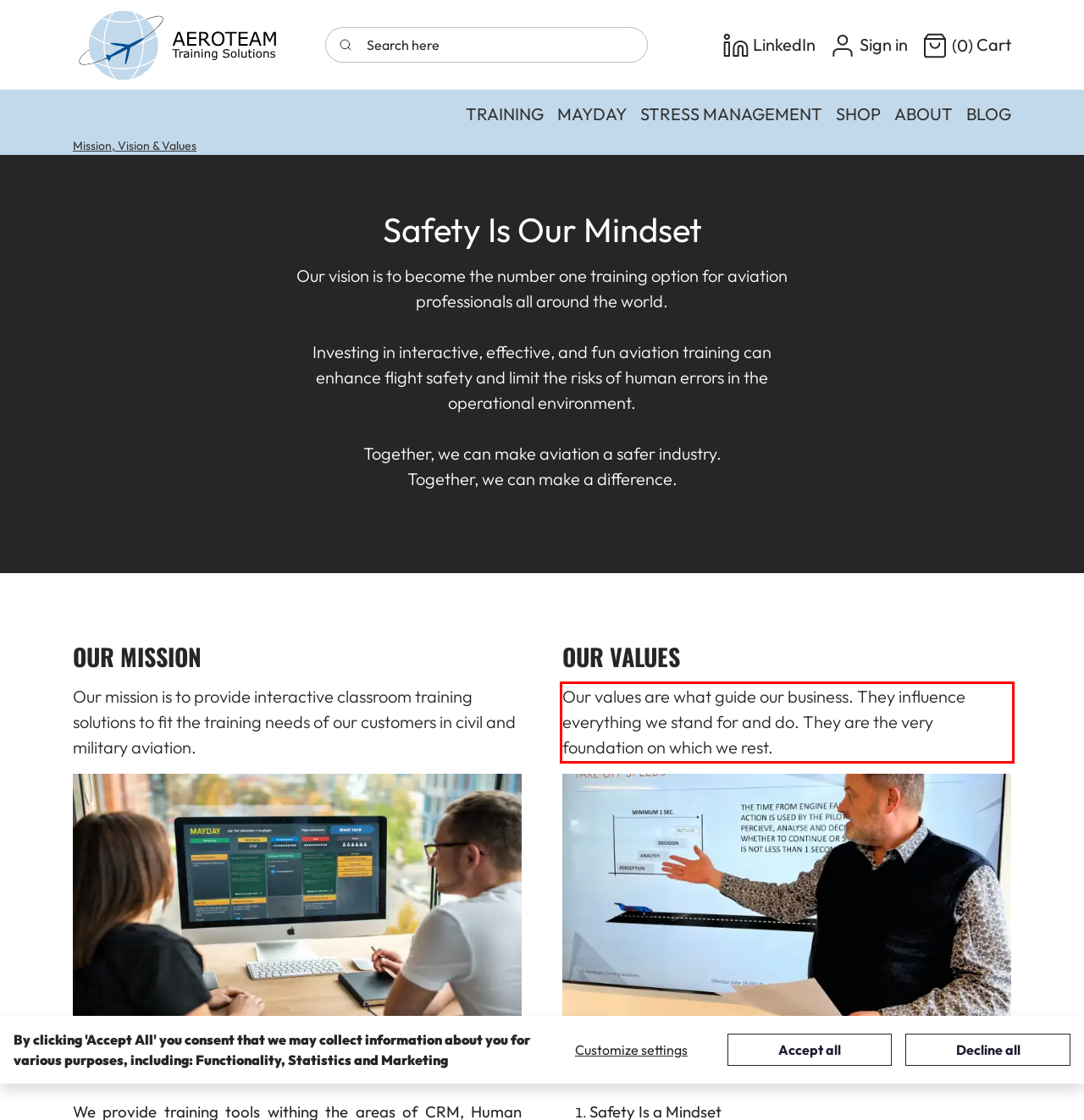You are given a screenshot with a red rectangle. Identify and extract the text within this red bounding box using OCR.

Our values are what guide our business. They influence everything we stand for and do. They are the very foundation on which we rest.